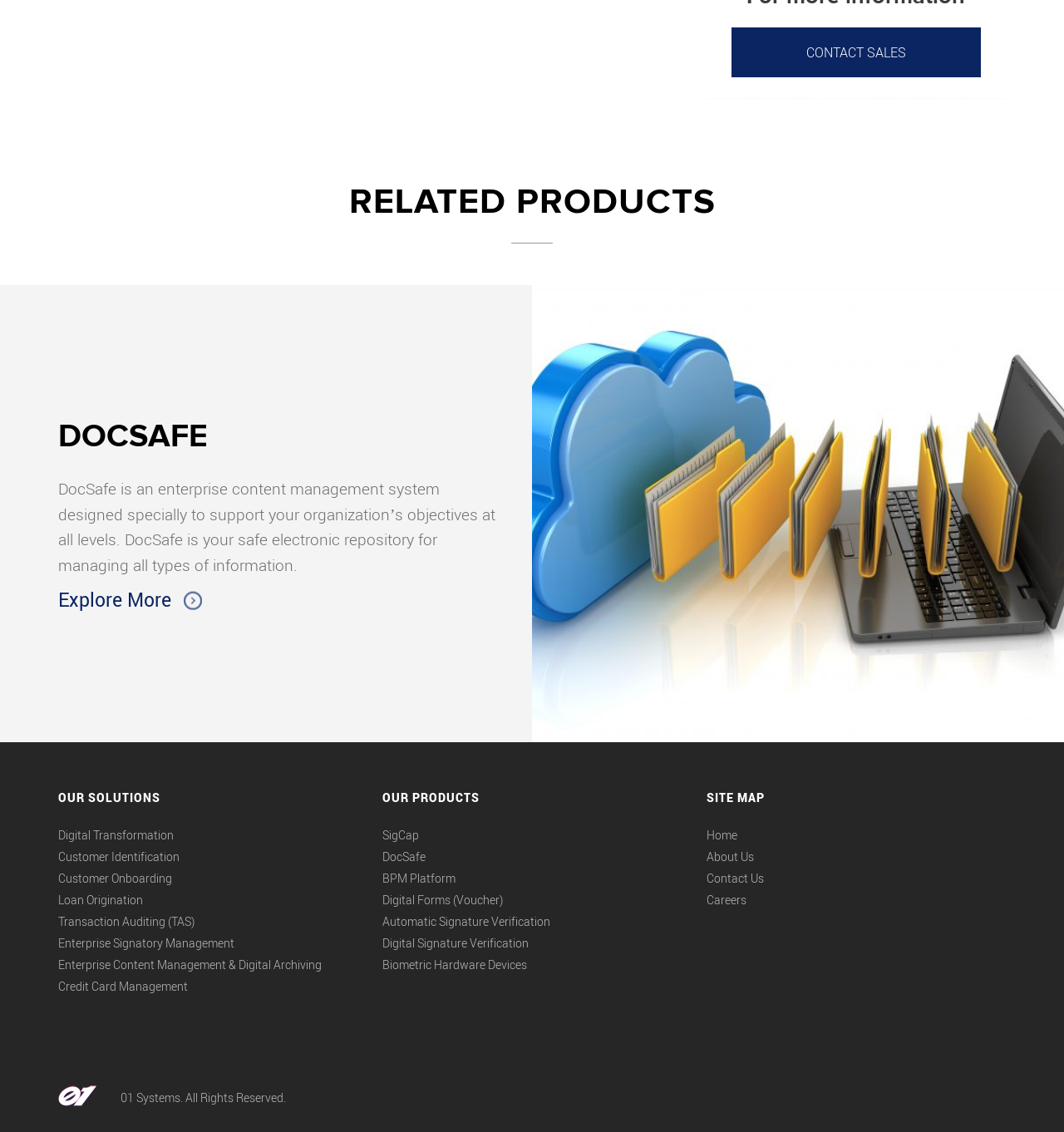Please specify the bounding box coordinates of the clickable region to carry out the following instruction: "Go to Home page". The coordinates should be four float numbers between 0 and 1, in the format [left, top, right, bottom].

[0.664, 0.729, 0.945, 0.748]